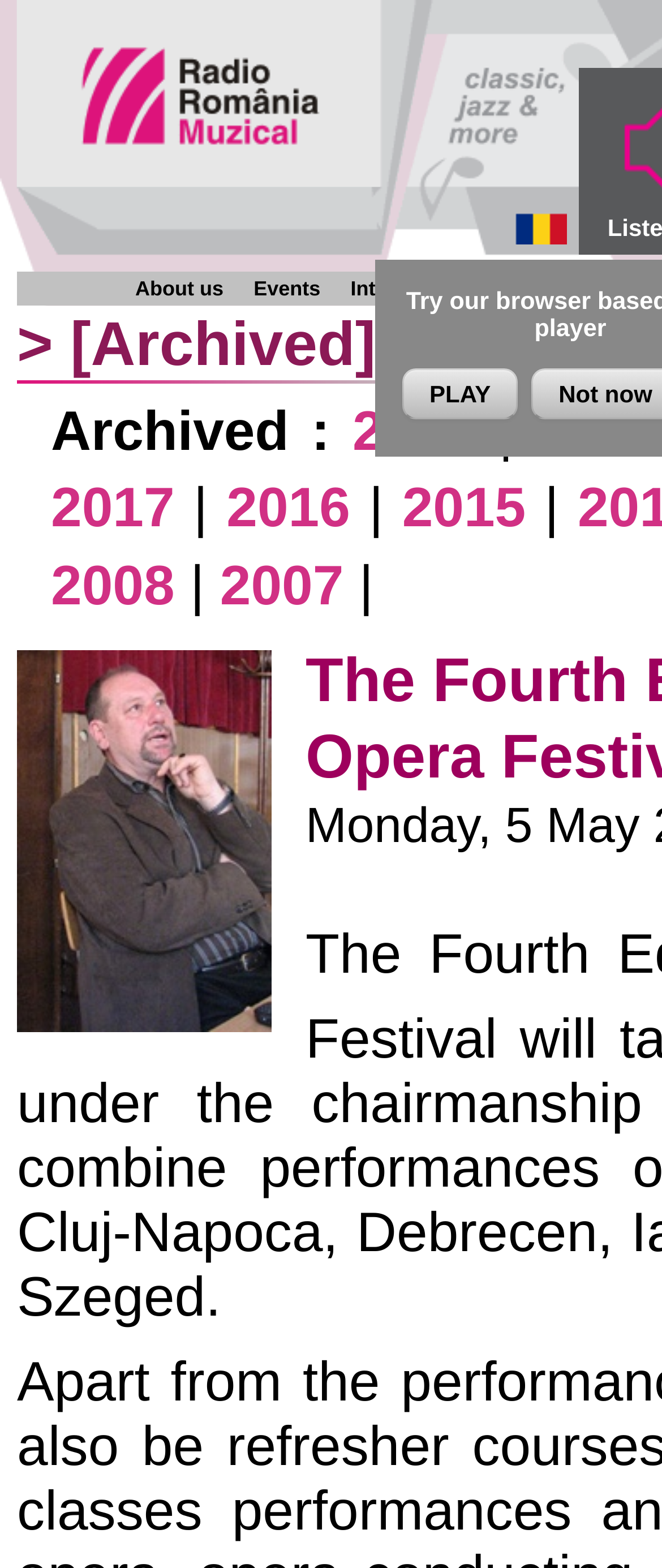Provide a single word or phrase answer to the question: 
How many years are listed for archived content?

7